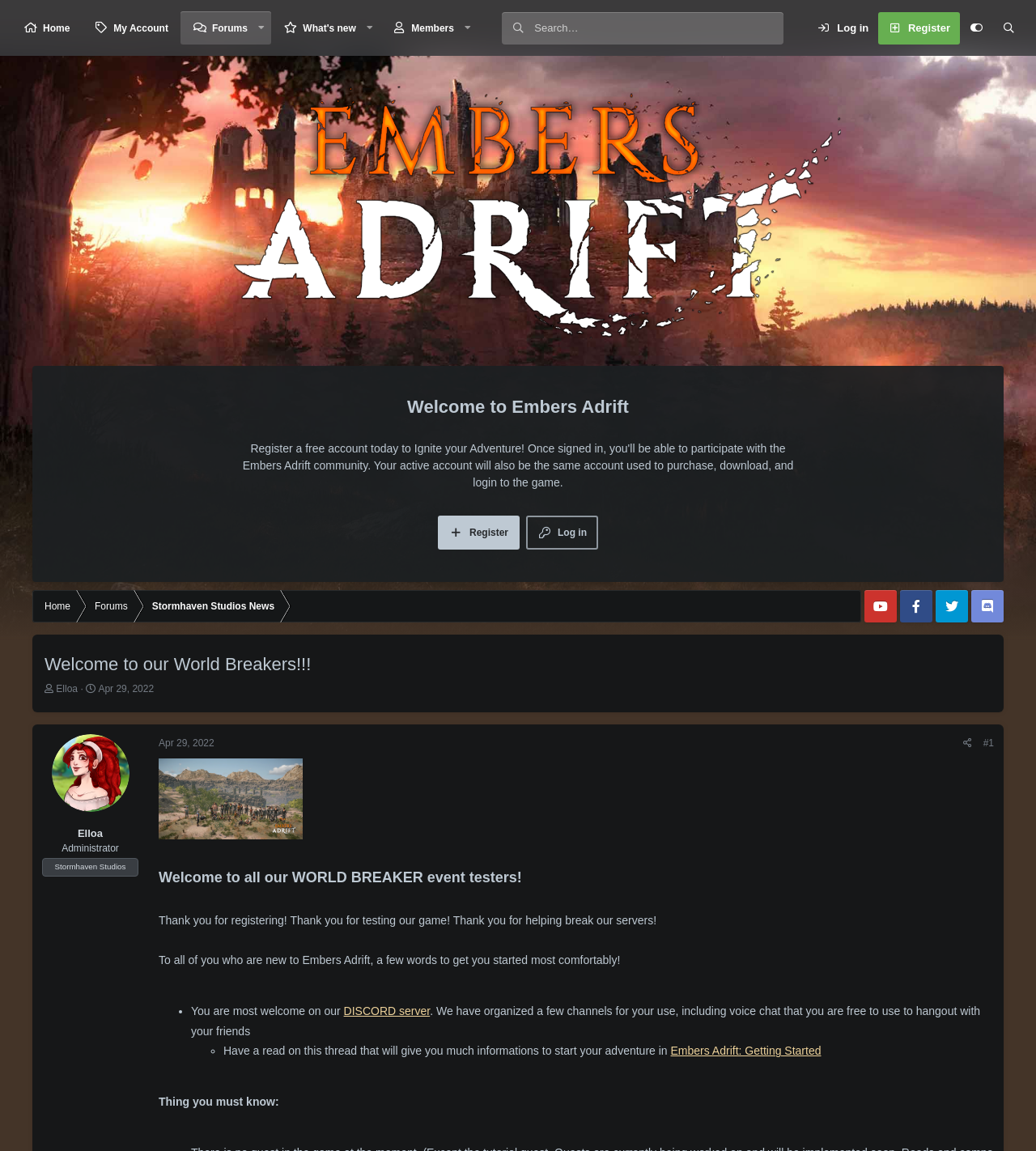Describe all visible elements and their arrangement on the webpage.

This webpage appears to be a community forum or discussion board for a game called Embers Adrift. At the top of the page, there is a navigation menu with links to various sections, including Home, My Account, Forums, and What's New. There is also a search bar and login/register links.

Below the navigation menu, there is a large banner with the game's logo, Embers Adrift, and a background image. The banner takes up most of the top half of the page.

The main content of the page is a discussion thread, with a heading that reads "Welcome to our World Breakers!!!" The thread is started by a user named Elloa, who is an administrator. The thread contains a welcome message to new users, thanking them for registering and testing the game. The message also provides some information to get users started, including an invitation to join the game's Discord server and a link to a thread with information on getting started with the game.

The thread also contains several replies from other users, which are not fully visible in the provided accessibility tree. The replies are organized in a hierarchical structure, with each reply indented below the original post.

Throughout the page, there are various icons and images, including a logo for Embers Adrift, a banner image, and several smaller icons for navigation and other functions. The page also contains several links to other sections of the forum, including a link to the game's news section and a link to the user's profile page.